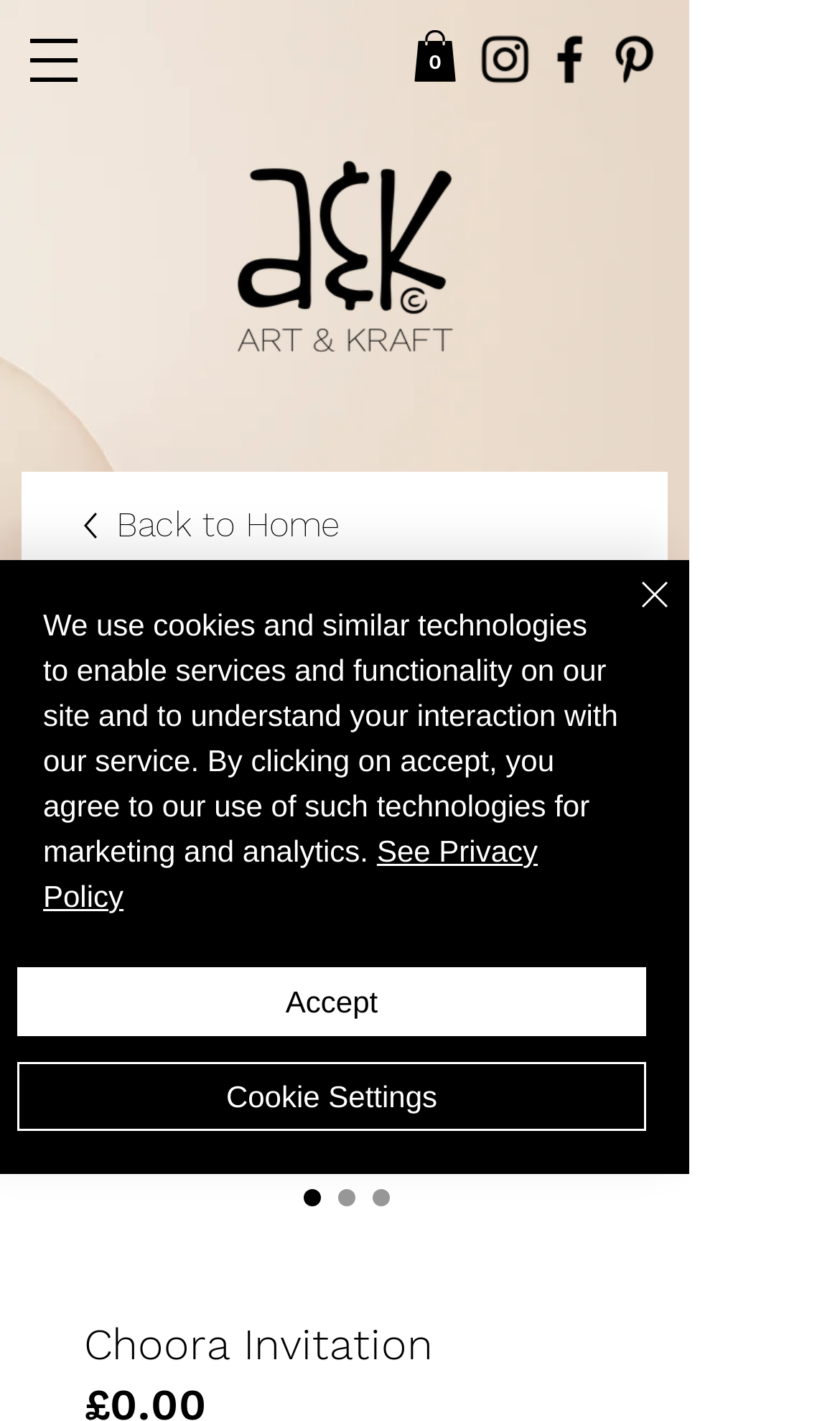Articulate a detailed summary of the webpage's content and design.

The webpage is about A & K Art and Kraft, specifically showcasing a Choora invitation with vellum. At the top left, there is a button to open the navigation menu. Next to it, the logo of A & K Art is displayed, which is an image with a link to the copyright tagline. On the top right, there is a cart icon with 0 items, represented by an SVG image.

Below the logo, there is a social bar with links to Instagram, Facebook, and Pinterest, each represented by an image. On the left side of the page, there is a link to go back to the home page, accompanied by a small image. Below it, there is a large image of the Choora invitation, which is the main focus of the page.

To the right of the large image, there are three radio buttons with the same label "Choora Invitation", with one of them being checked. Above the radio buttons, there is a heading with the same label. At the bottom of the page, there is a chat button with an image.

A notification alert is displayed, informing users about the use of cookies and similar technologies on the site. The alert includes links to see the privacy policy and buttons to accept or customize cookie settings. There is also a close button with an image to dismiss the alert. Finally, there is a button to view reviews, located at the bottom left of the page.